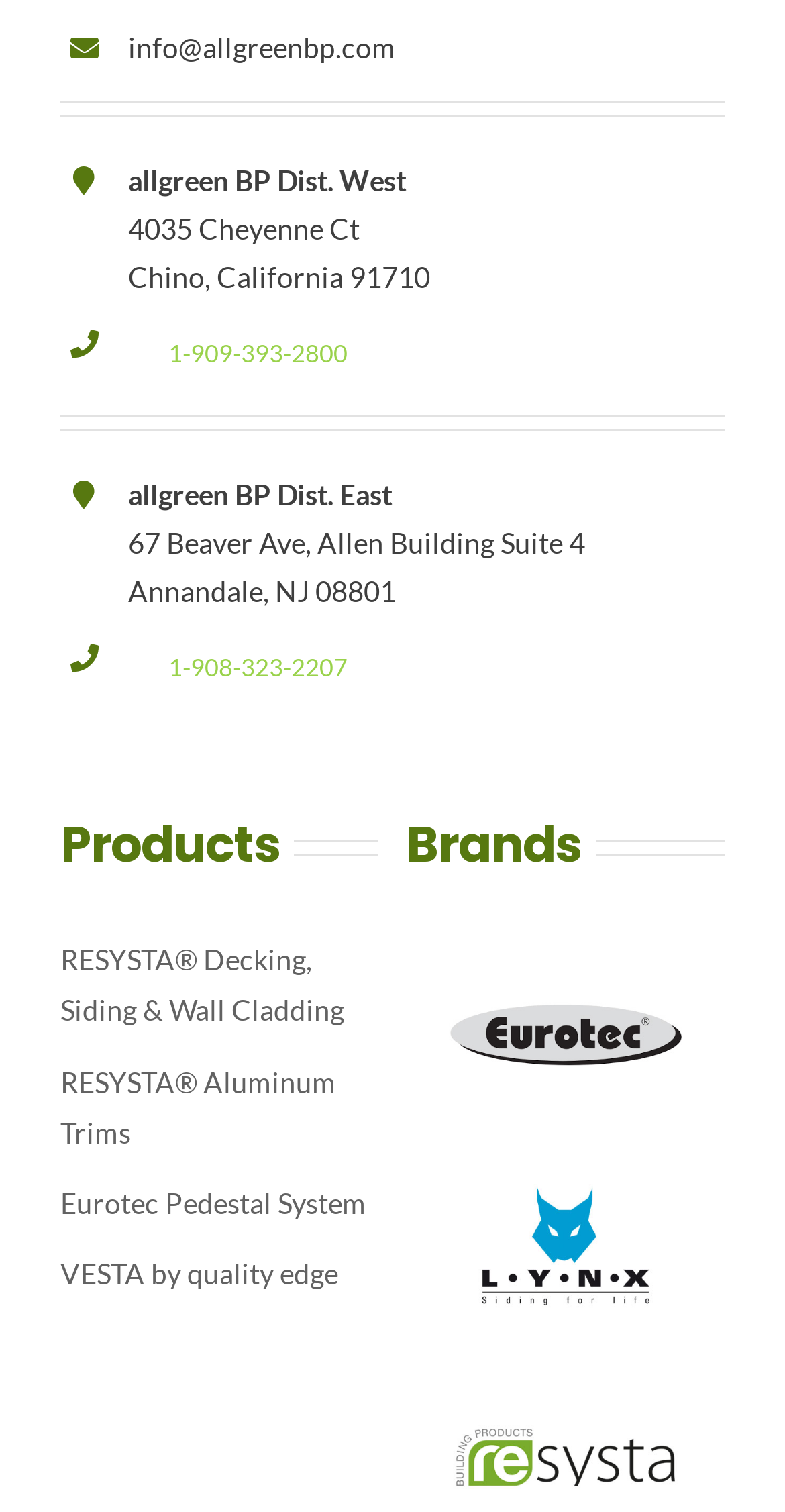What is the name of the brand with the image of a substructure system?
Kindly offer a detailed explanation using the data available in the image.

The 'Brands' section is located in the bottom left of the webpage, and the first brand listed is Eurotec, which has an image of a substructure system.